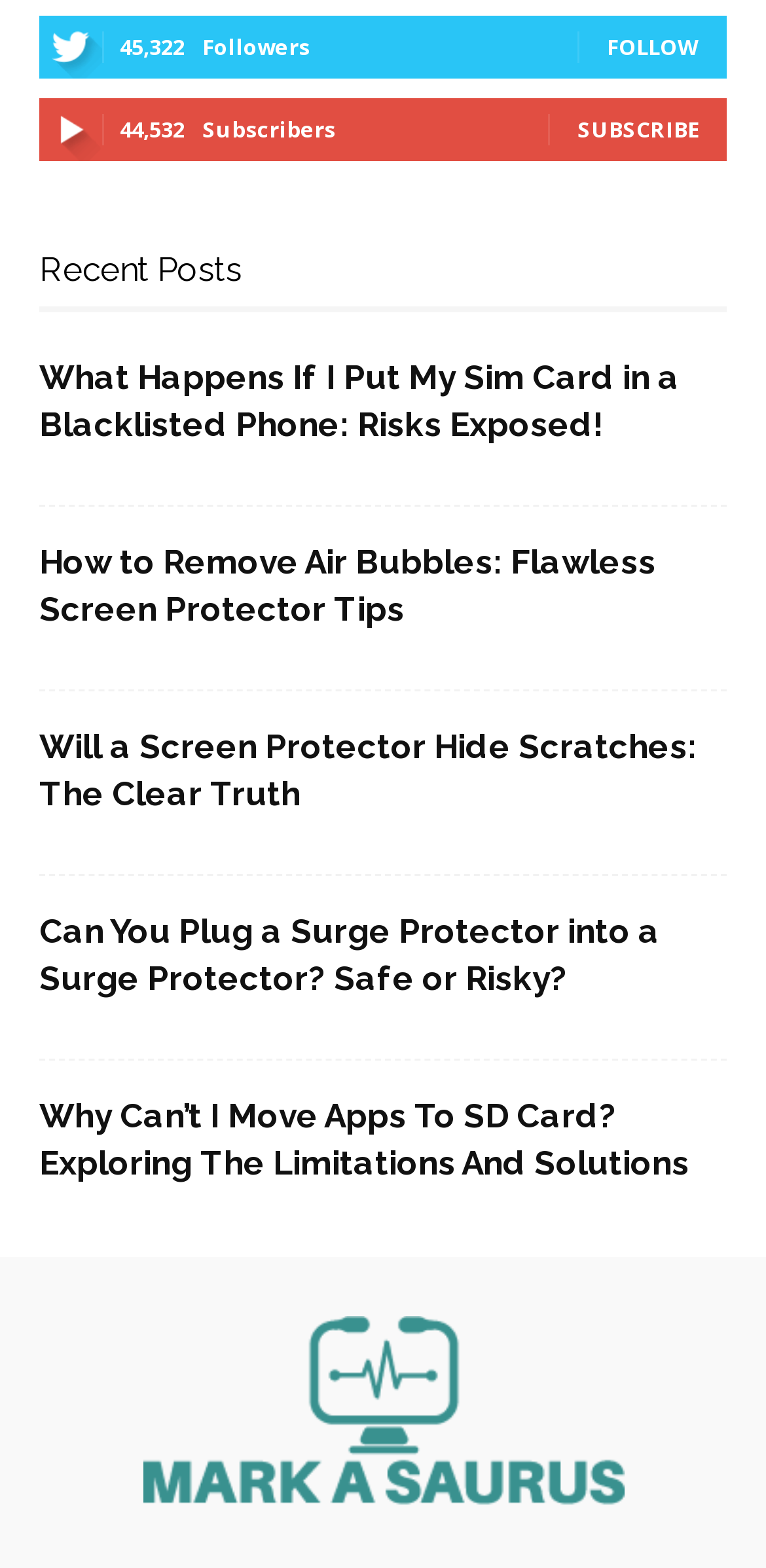What is the title of the first post? Using the information from the screenshot, answer with a single word or phrase.

What Happens If I Put My Sim Card in a Blacklisted Phone: Risks Exposed!